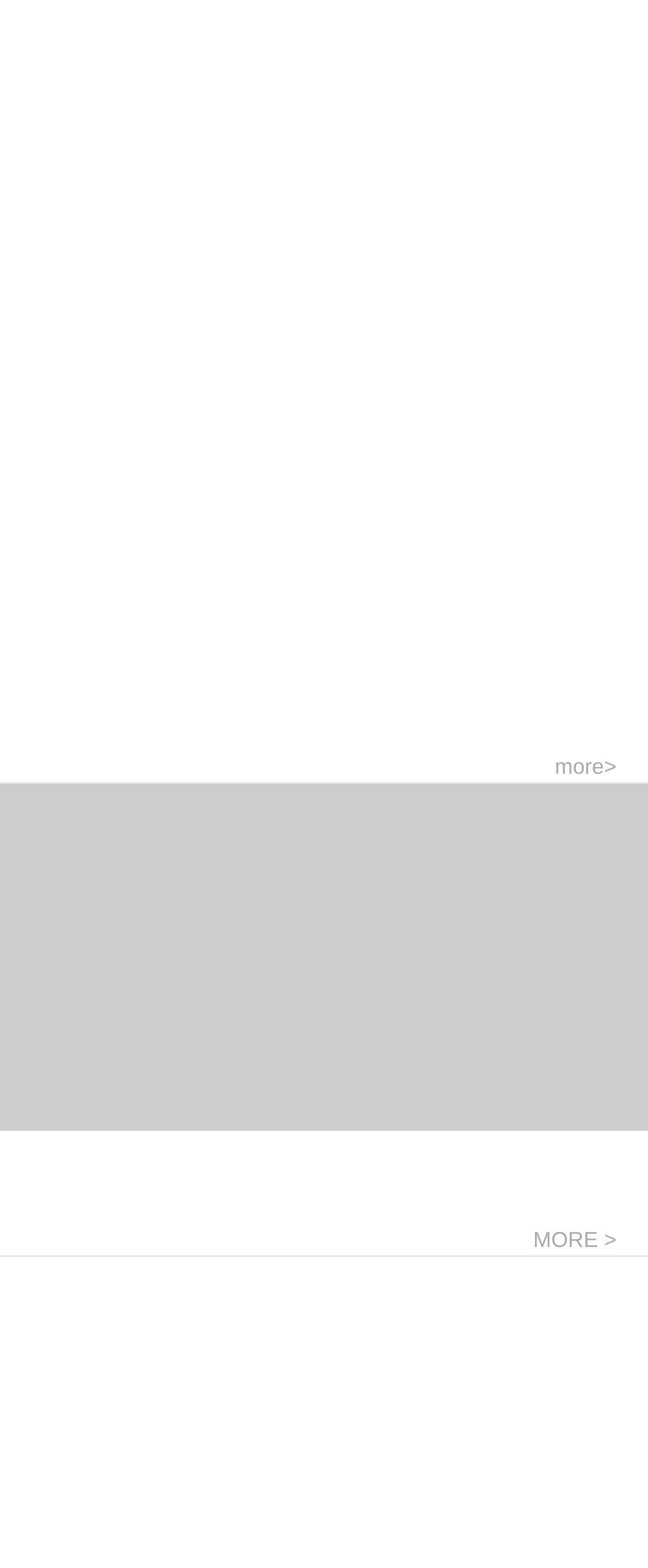Using the given description, provide the bounding box coordinates formatted as (top-left x, top-left y, bottom-right x, bottom-right y), with all values being floating point numbers between 0 and 1. Description: MORE >

[0.784, 0.762, 0.99, 0.801]